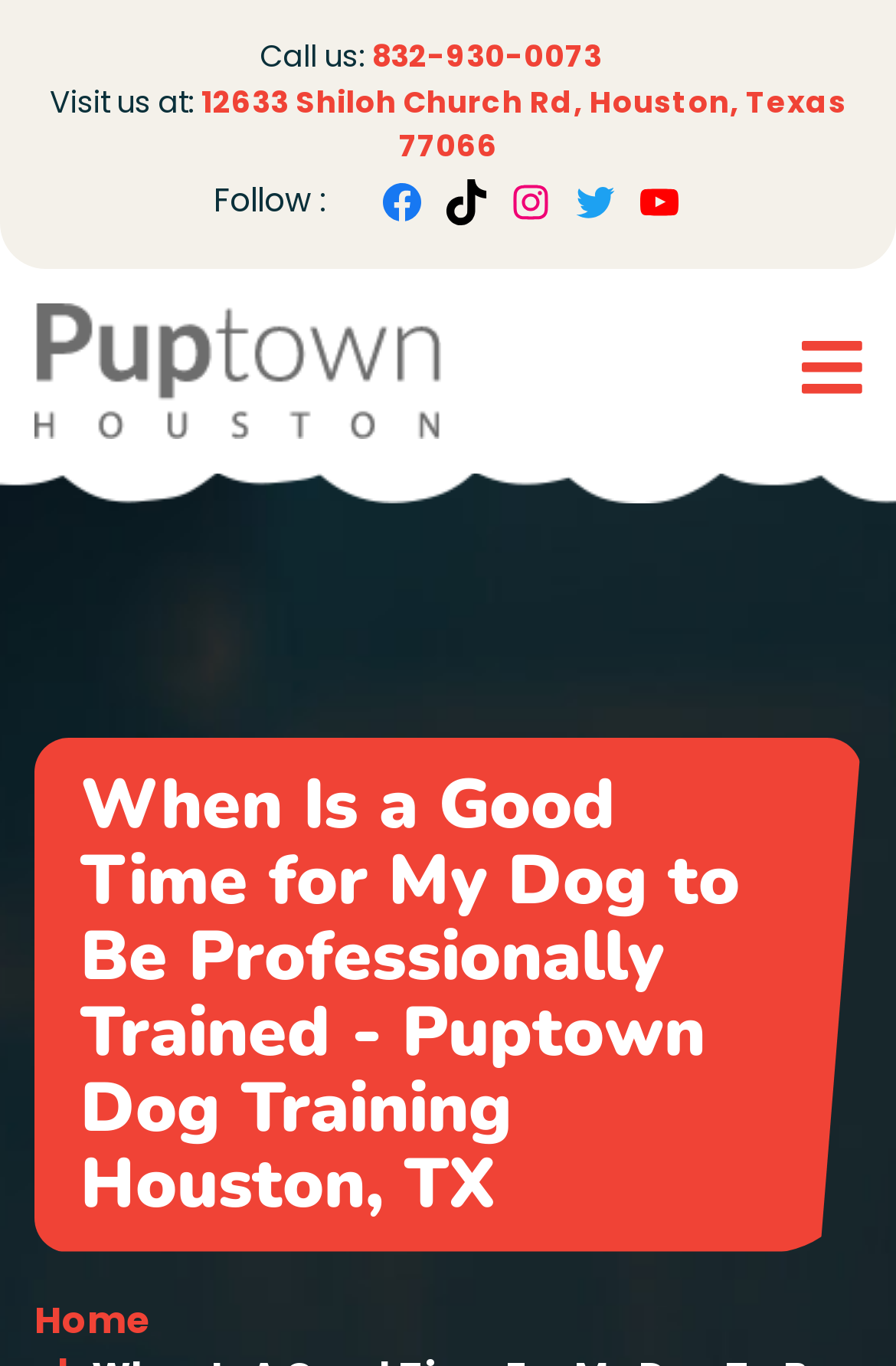Indicate the bounding box coordinates of the element that must be clicked to execute the instruction: "Read the blog post". The coordinates should be given as four float numbers between 0 and 1, i.e., [left, top, right, bottom].

[0.038, 0.539, 0.962, 0.916]